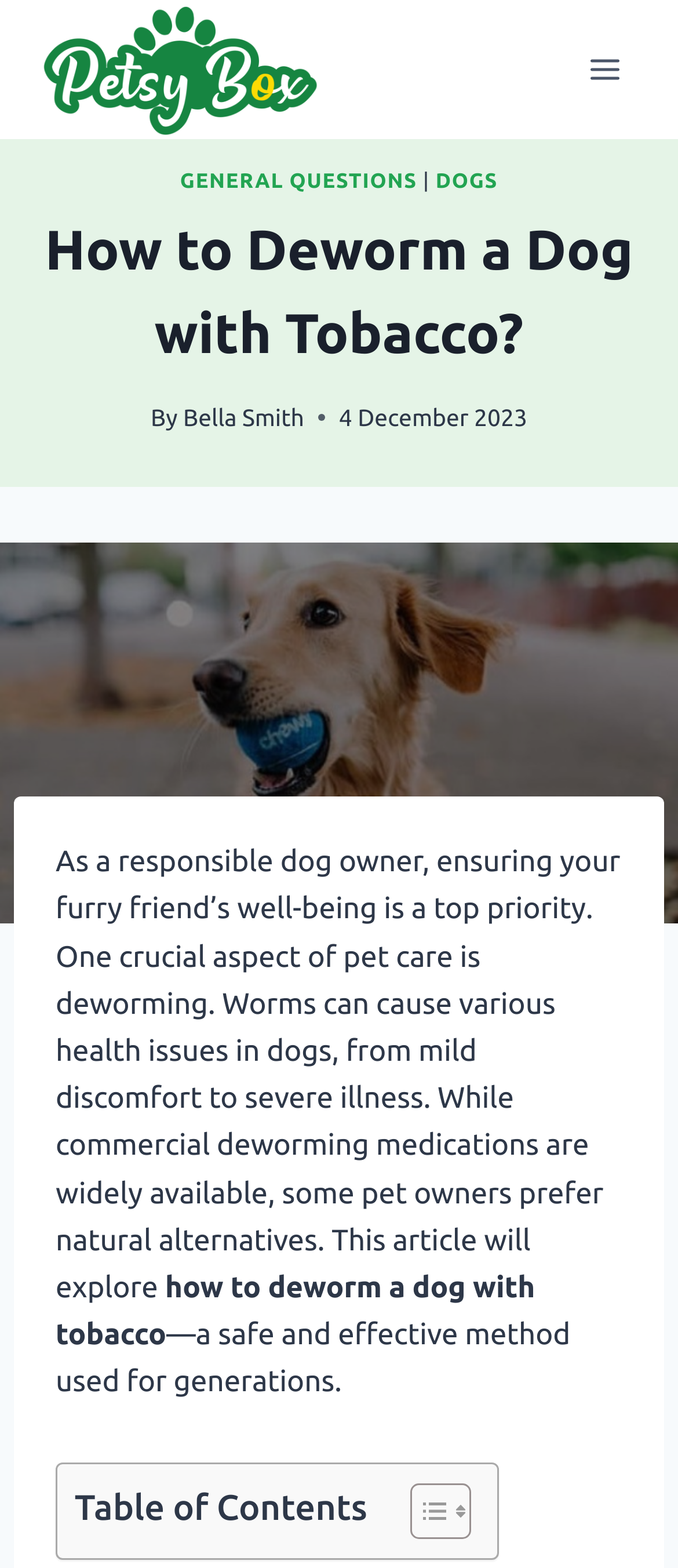Locate and extract the text of the main heading on the webpage.

How to Deworm a Dog with Tobacco?